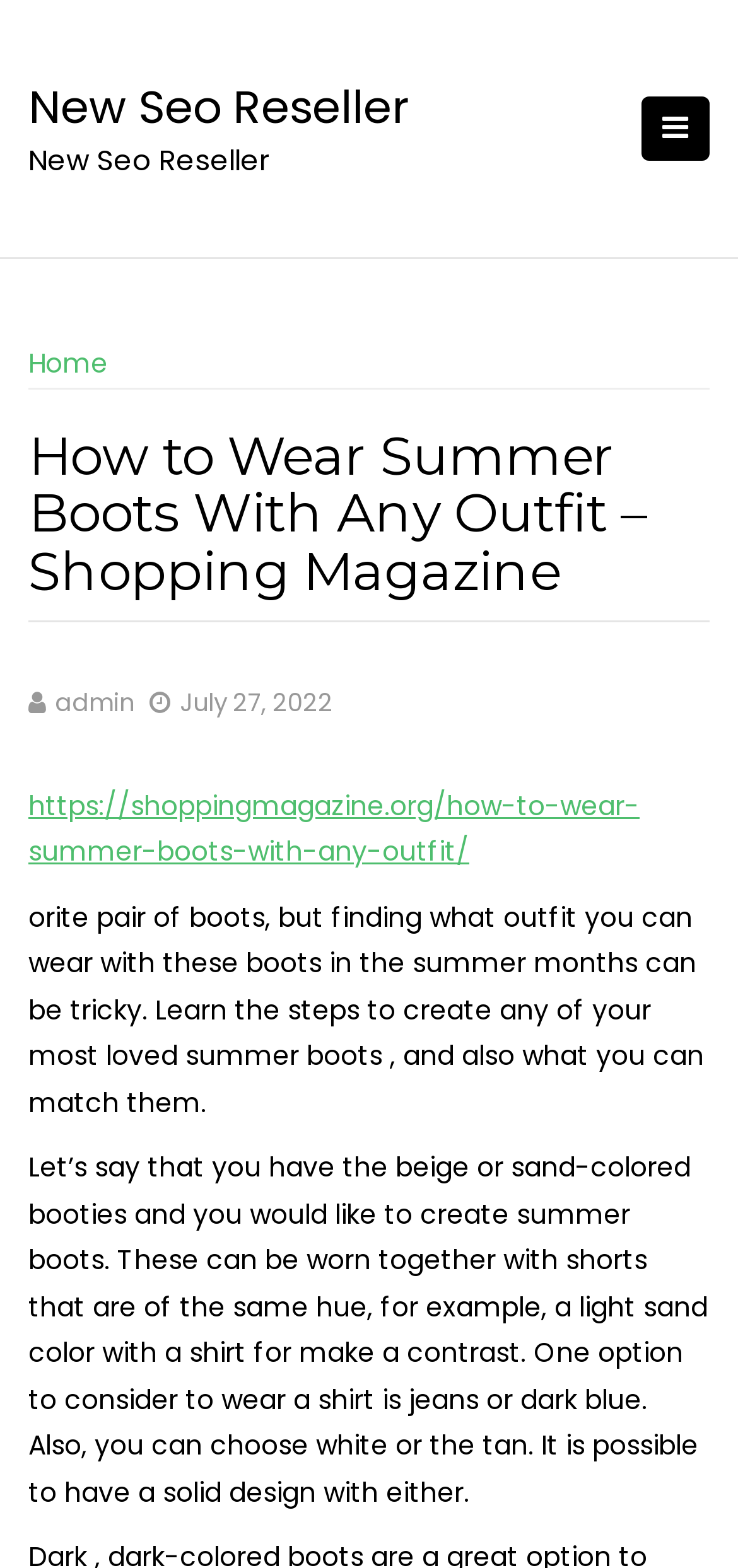Use the details in the image to answer the question thoroughly: 
What color boots are mentioned in the article?

I found the mention of boot colors by reading the StaticText element that starts with 'Let’s say that you have the beige or sand-colored booties...' which is located in the main content section.